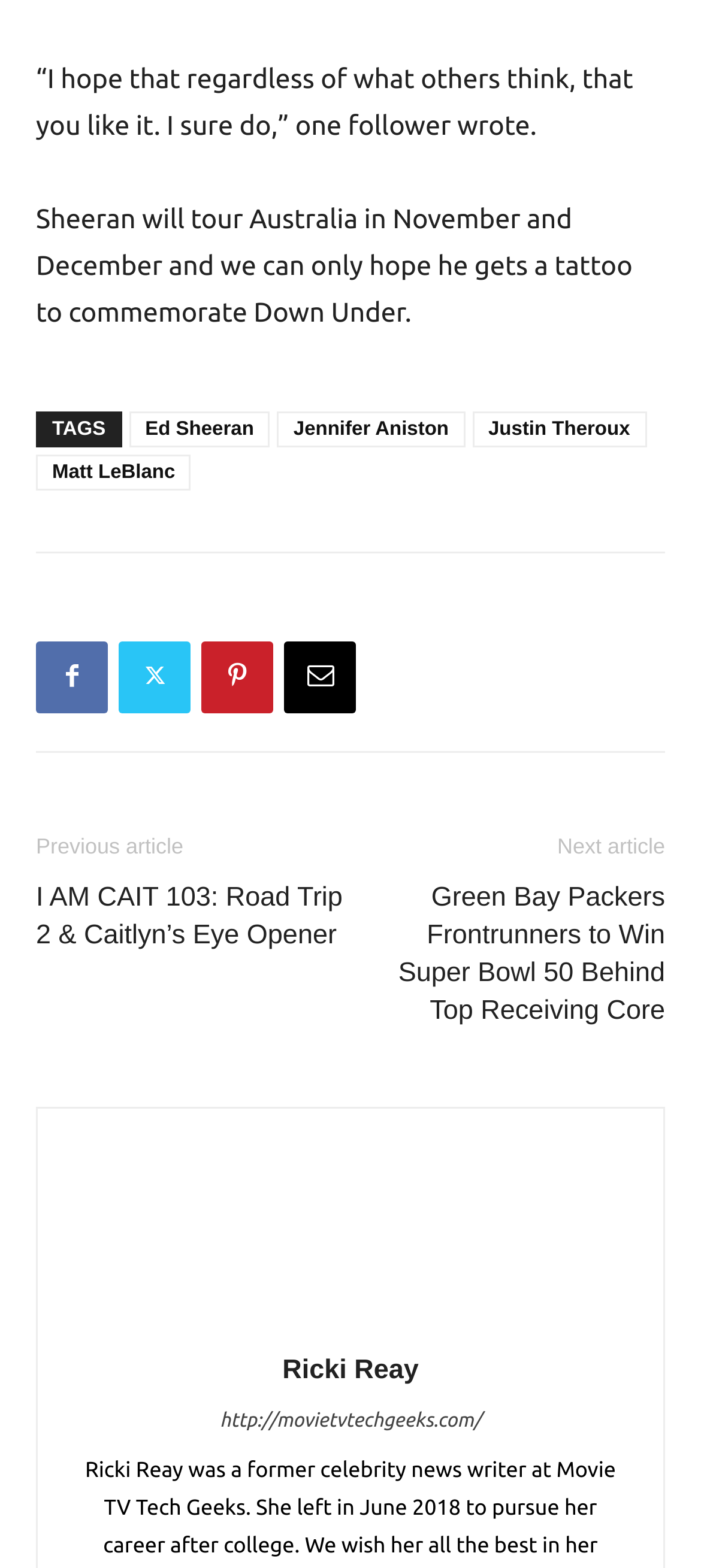Identify the bounding box coordinates for the UI element described as follows: Facebook. Use the format (top-left x, top-left y, bottom-right x, bottom-right y) and ensure all values are floating point numbers between 0 and 1.

[0.051, 0.41, 0.154, 0.455]